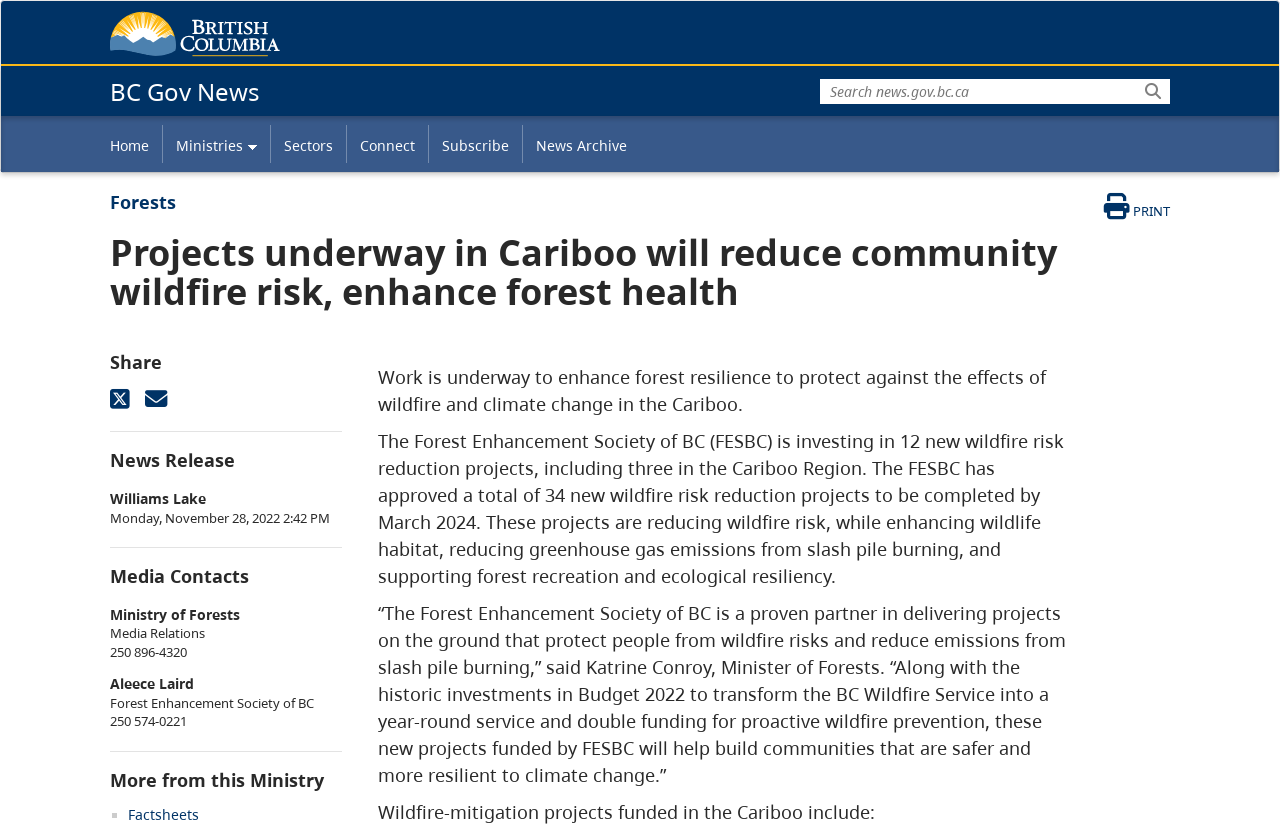What is the purpose of the projects funded by FESBC?
Refer to the image and give a detailed response to the question.

The answer can be found in the paragraph where it is mentioned 'Work is underway to enhance forest resilience to protect against the effects of wildfire and climate change in the Cariboo'.